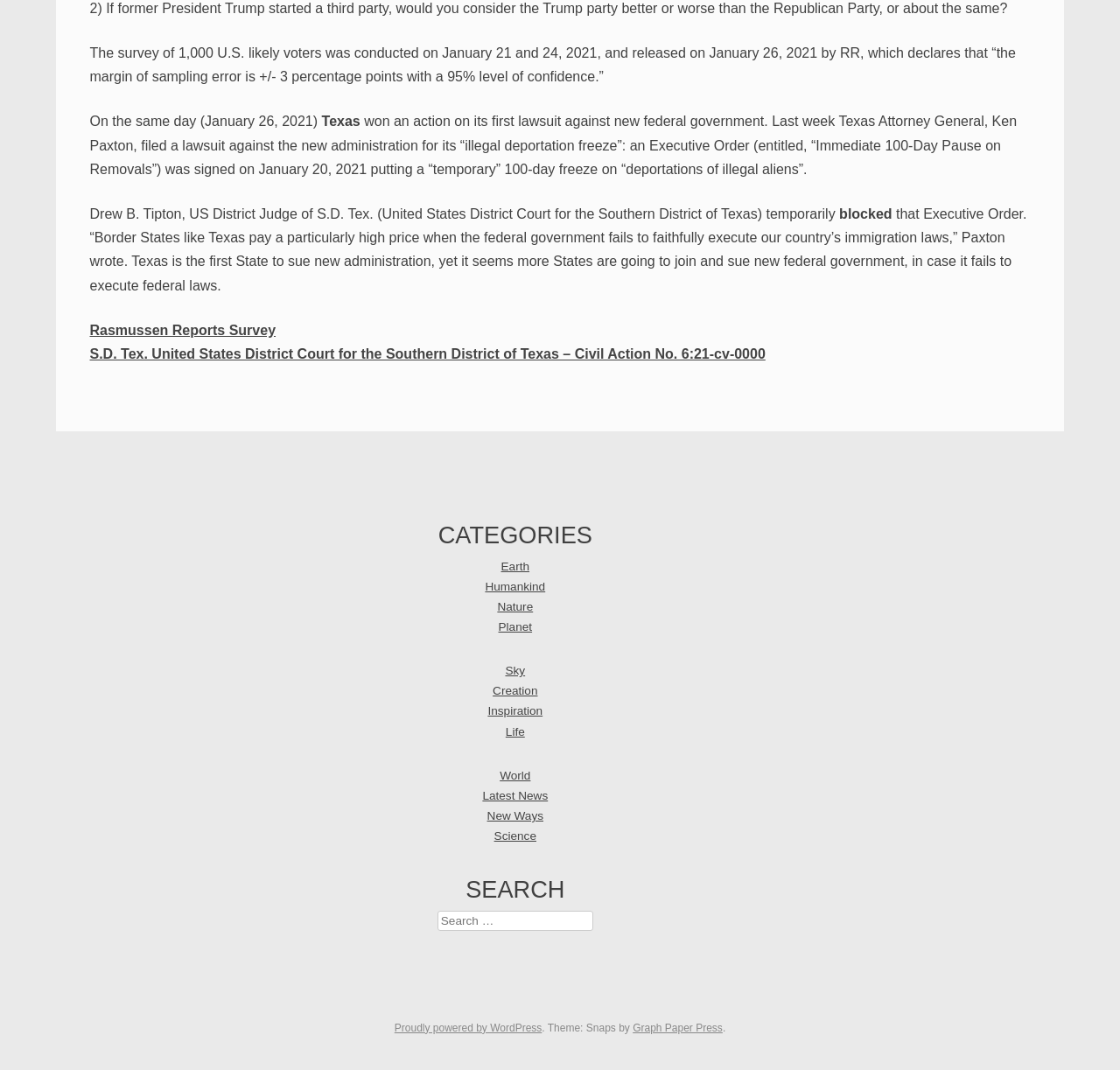Bounding box coordinates are given in the format (top-left x, top-left y, bottom-right x, bottom-right y). All values should be floating point numbers between 0 and 1. Provide the bounding box coordinate for the UI element described as: New Ways

[0.435, 0.756, 0.485, 0.769]